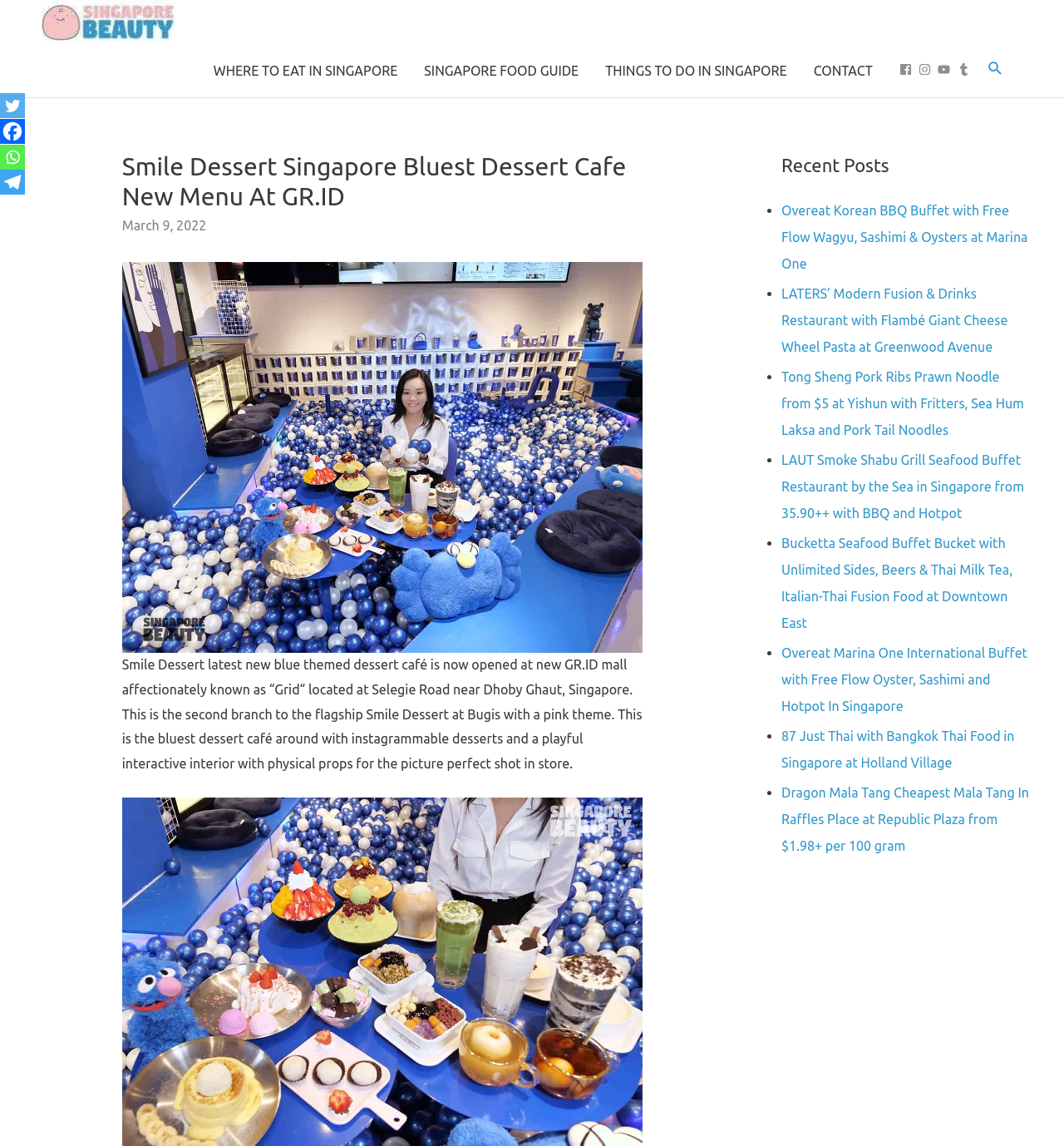Please identify the bounding box coordinates of the clickable area that will fulfill the following instruction: "Click on the 'WHERE TO EAT IN SINGAPORE' link". The coordinates should be in the format of four float numbers between 0 and 1, i.e., [left, top, right, bottom].

[0.188, 0.038, 0.386, 0.085]